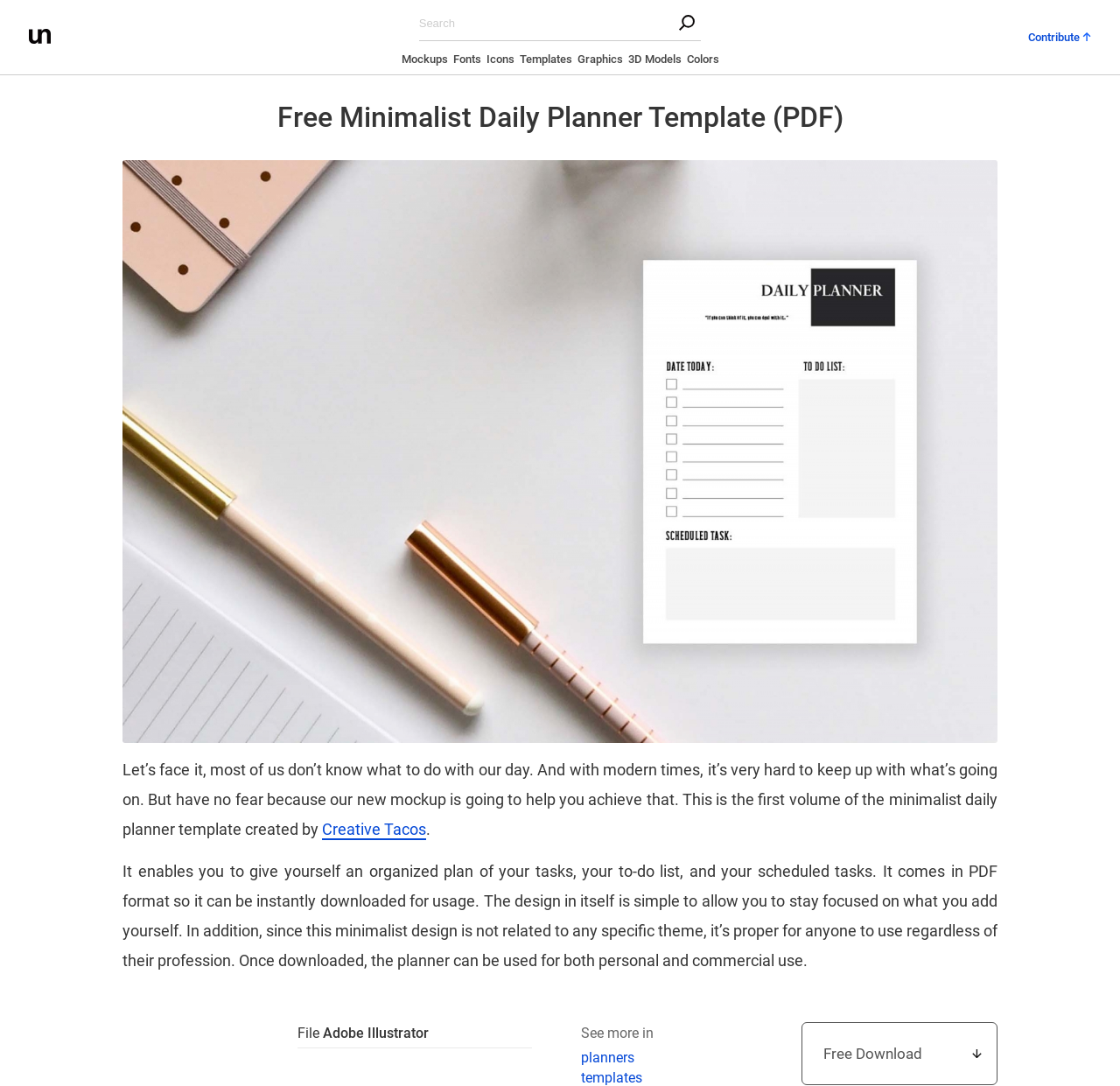What can be done with the downloaded planner?
Provide an in-depth and detailed explanation in response to the question.

Once downloaded, the planner can be used for both personal and commercial use, as mentioned in the text 'Once downloaded, the planner can be used for both personal and commercial use.'